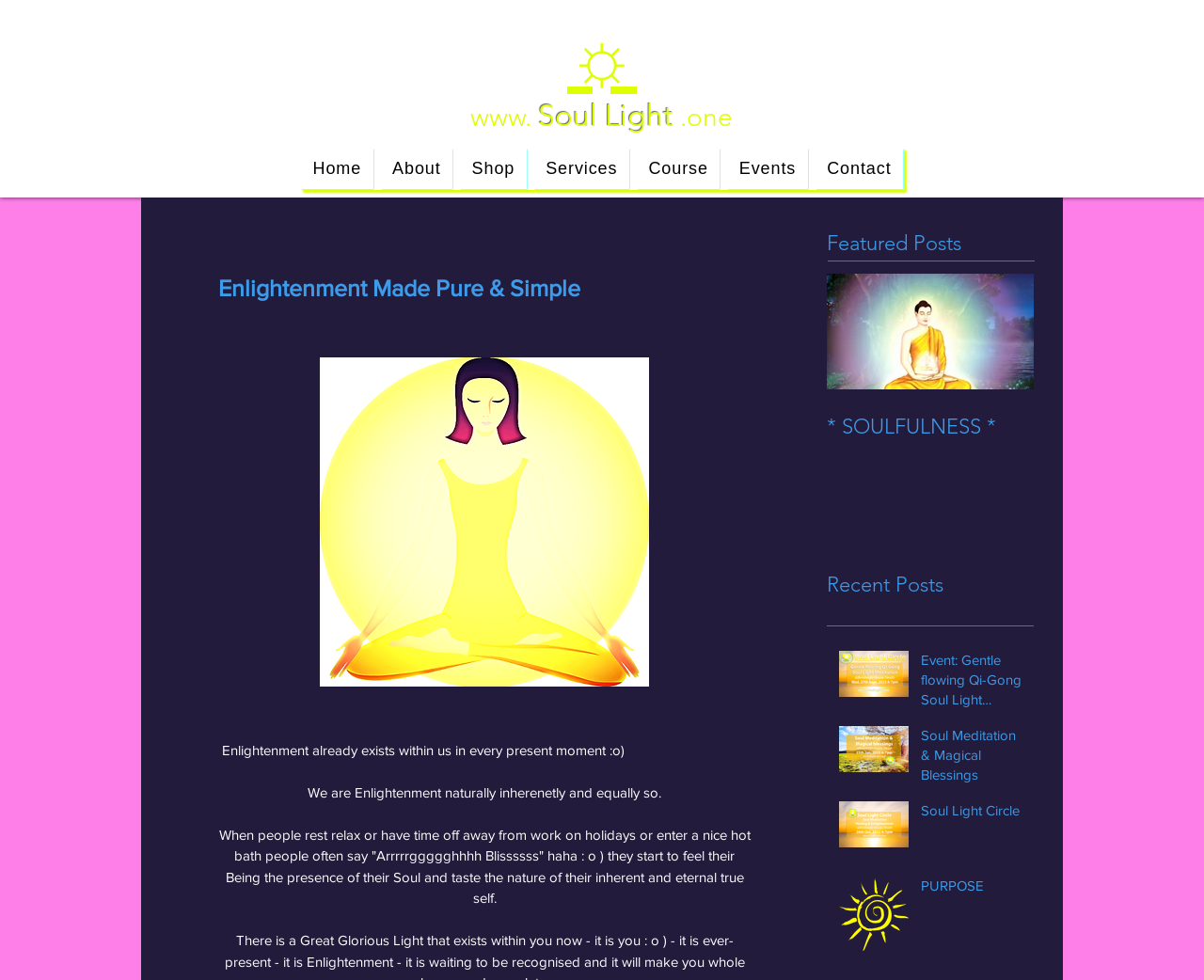Point out the bounding box coordinates of the section to click in order to follow this instruction: "Read the About page".

[0.316, 0.152, 0.376, 0.193]